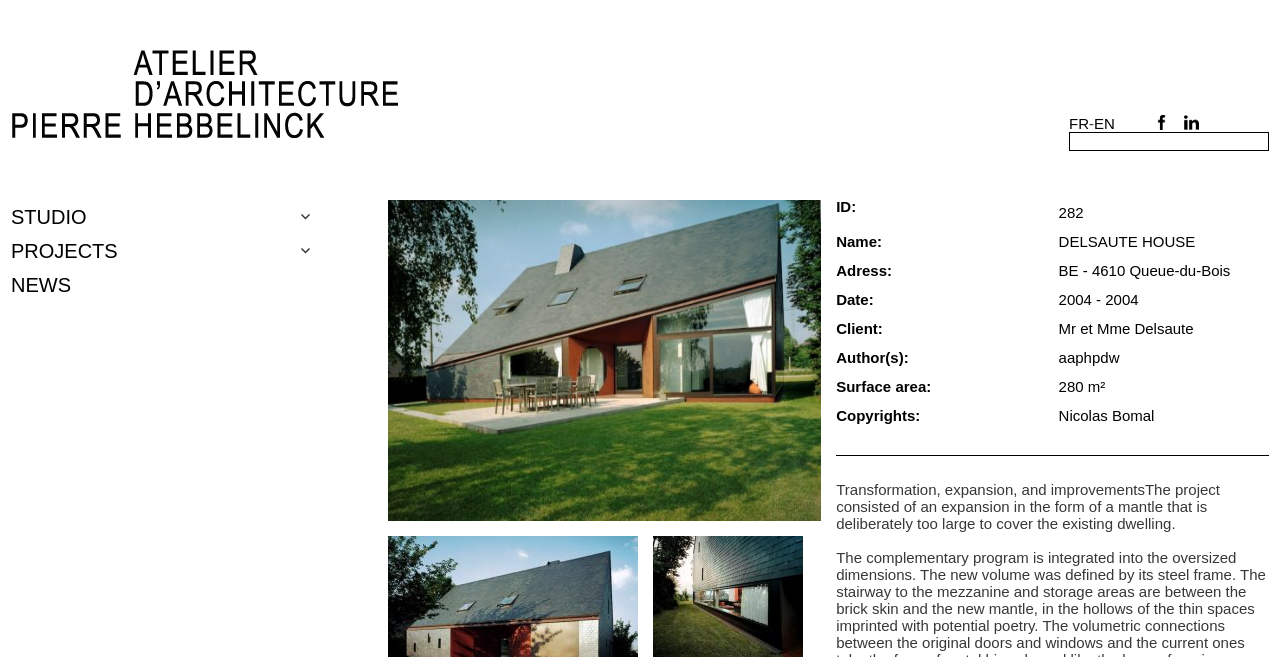Please provide a comprehensive response to the question below by analyzing the image: 
What is the surface area of the project?

The surface area of the project is determined by the text '280 m²' which is located in the table cell of the layout table, under the column 'Surface area:'.